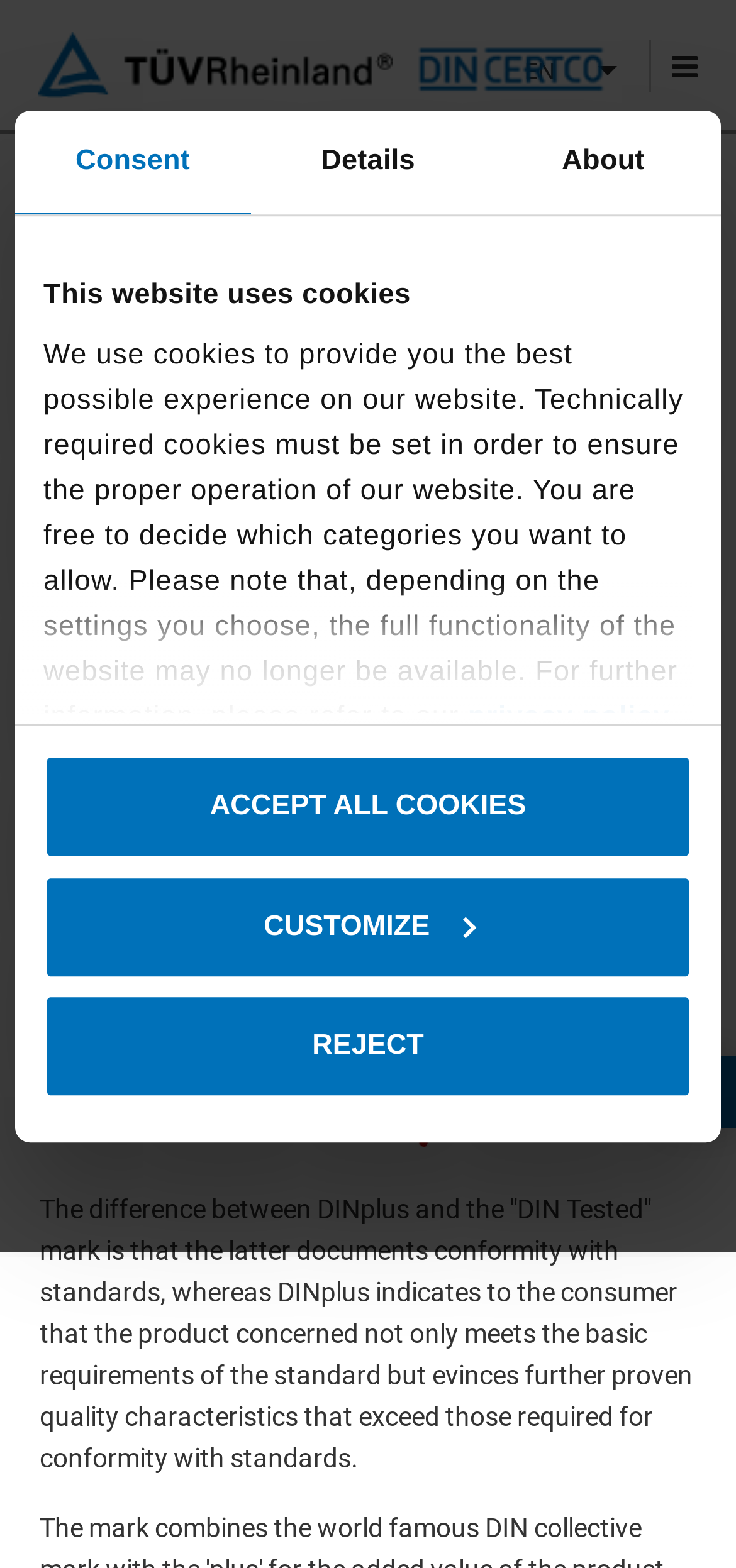How many tabs are in the cookie consent dialog?
Provide a detailed answer to the question using information from the image.

The number of tabs in the cookie consent dialog can be determined by counting the tab elements within the tablist element, which are 'Consent', 'Details', and 'About'.